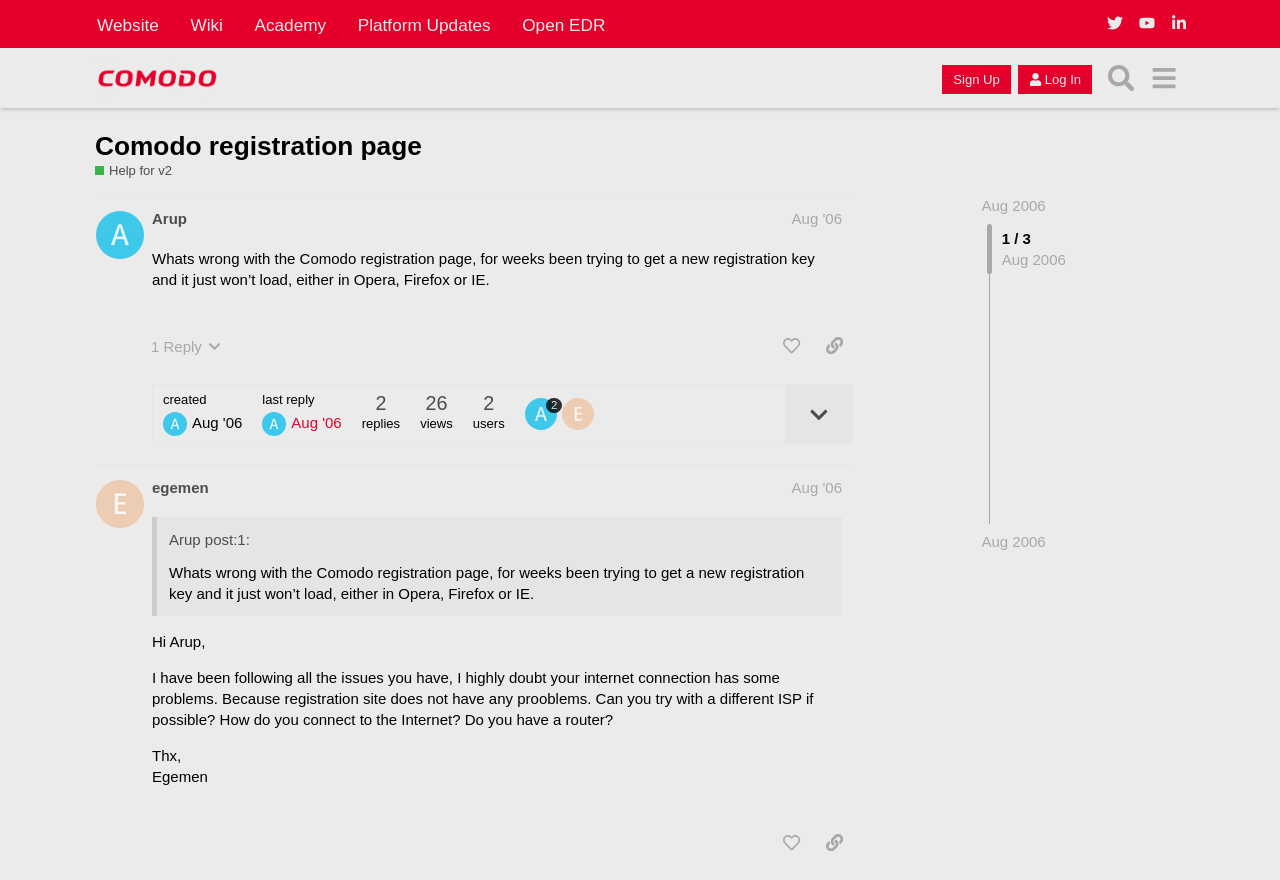How many posts are there in this topic?
Kindly offer a detailed explanation using the data available in the image.

I counted the number of regions with the label 'post #' and found two, which indicates that there are two posts in this topic.